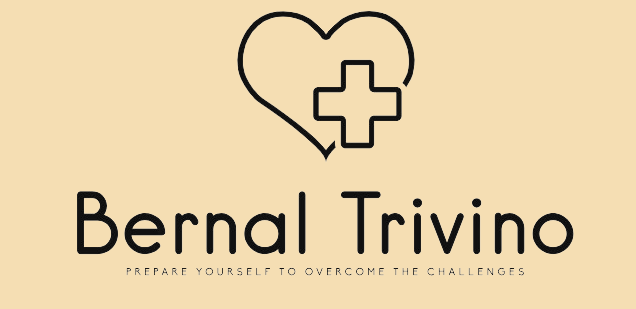Refer to the image and provide a thorough answer to this question:
What message does the tagline emphasize?

The tagline 'Prepare yourself to overcome the challenges' emphasizes a message of resilience and readiness in the face of difficulties, conveying a sense of empowerment and support.